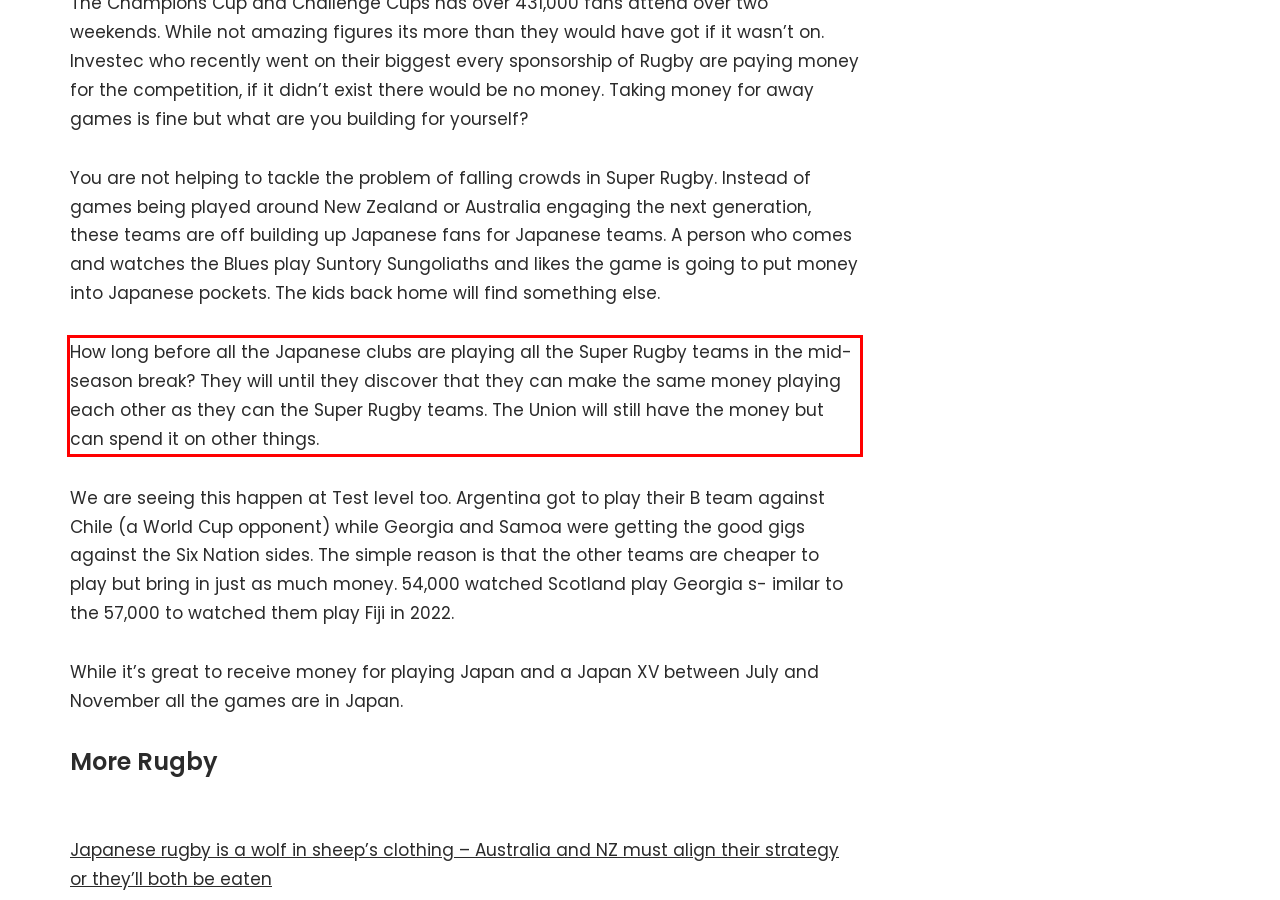There is a UI element on the webpage screenshot marked by a red bounding box. Extract and generate the text content from within this red box.

How long before all the Japanese clubs are playing all the Super Rugby teams in the mid-season break? They will until they discover that they can make the same money playing each other as they can the Super Rugby teams. The Union will still have the money but can spend it on other things.